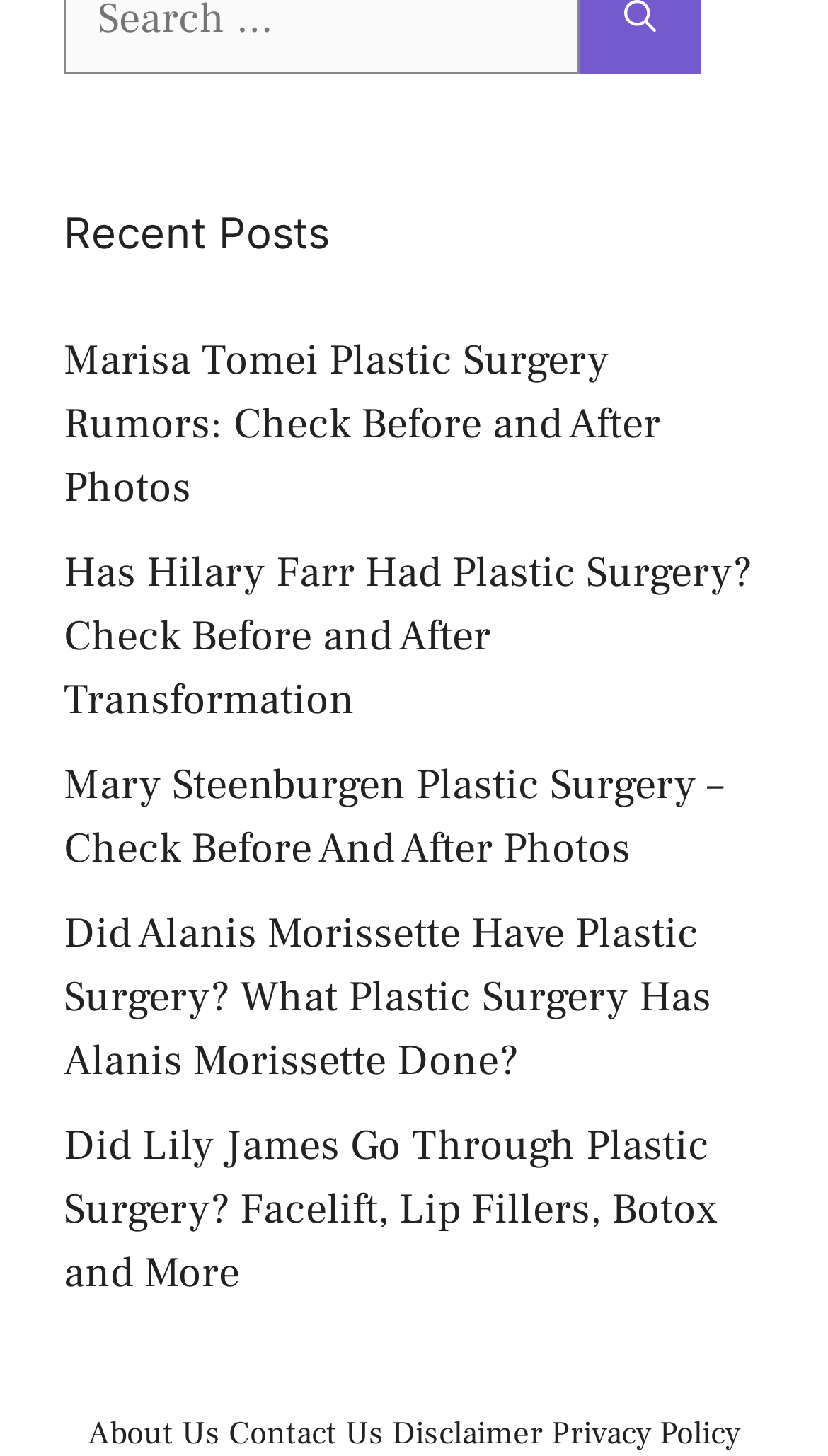Please answer the following question using a single word or phrase: 
What is the first navigation link at the bottom of the webpage?

About Us